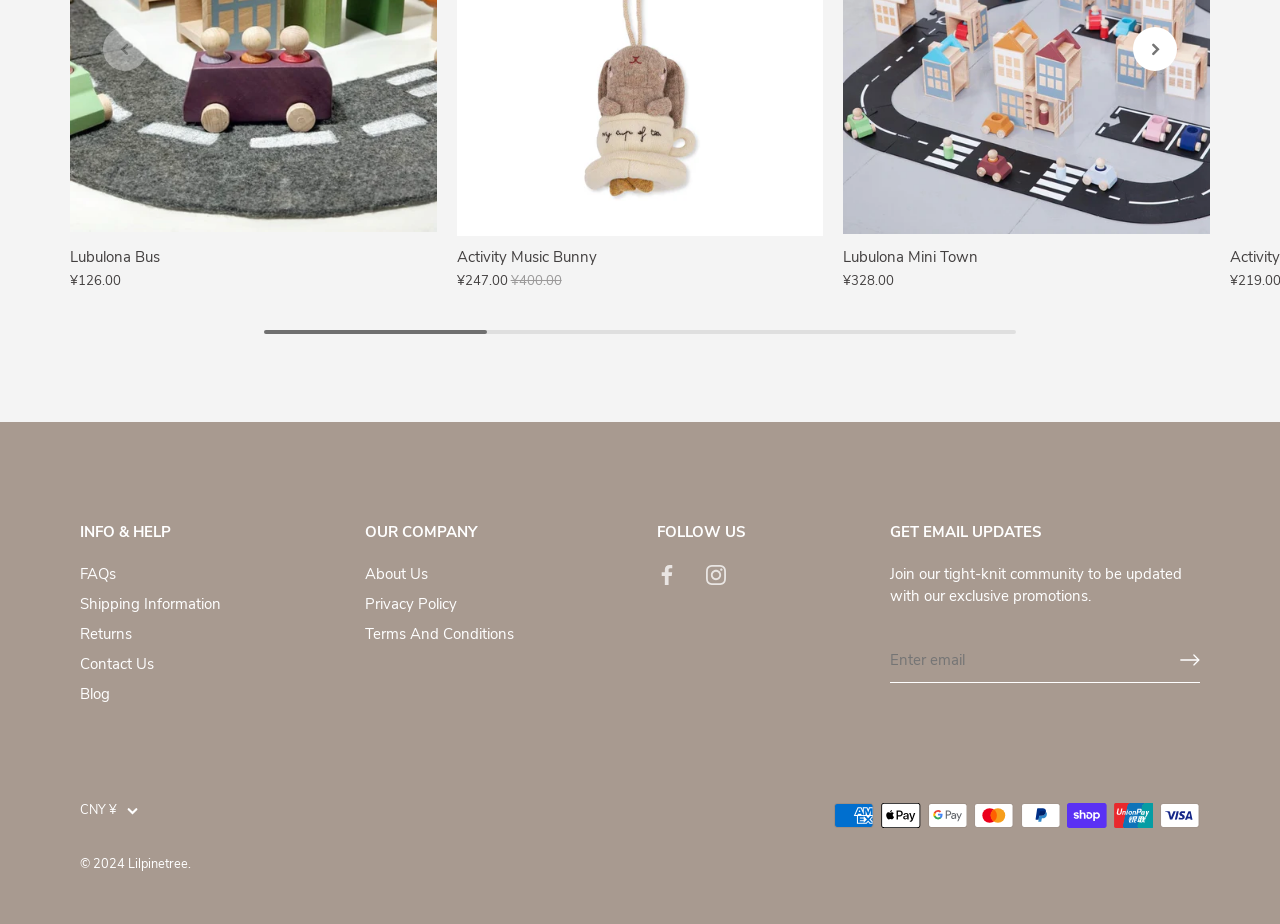Answer with a single word or phrase: 
What is the price of Lubulona Bus?

¥126.00